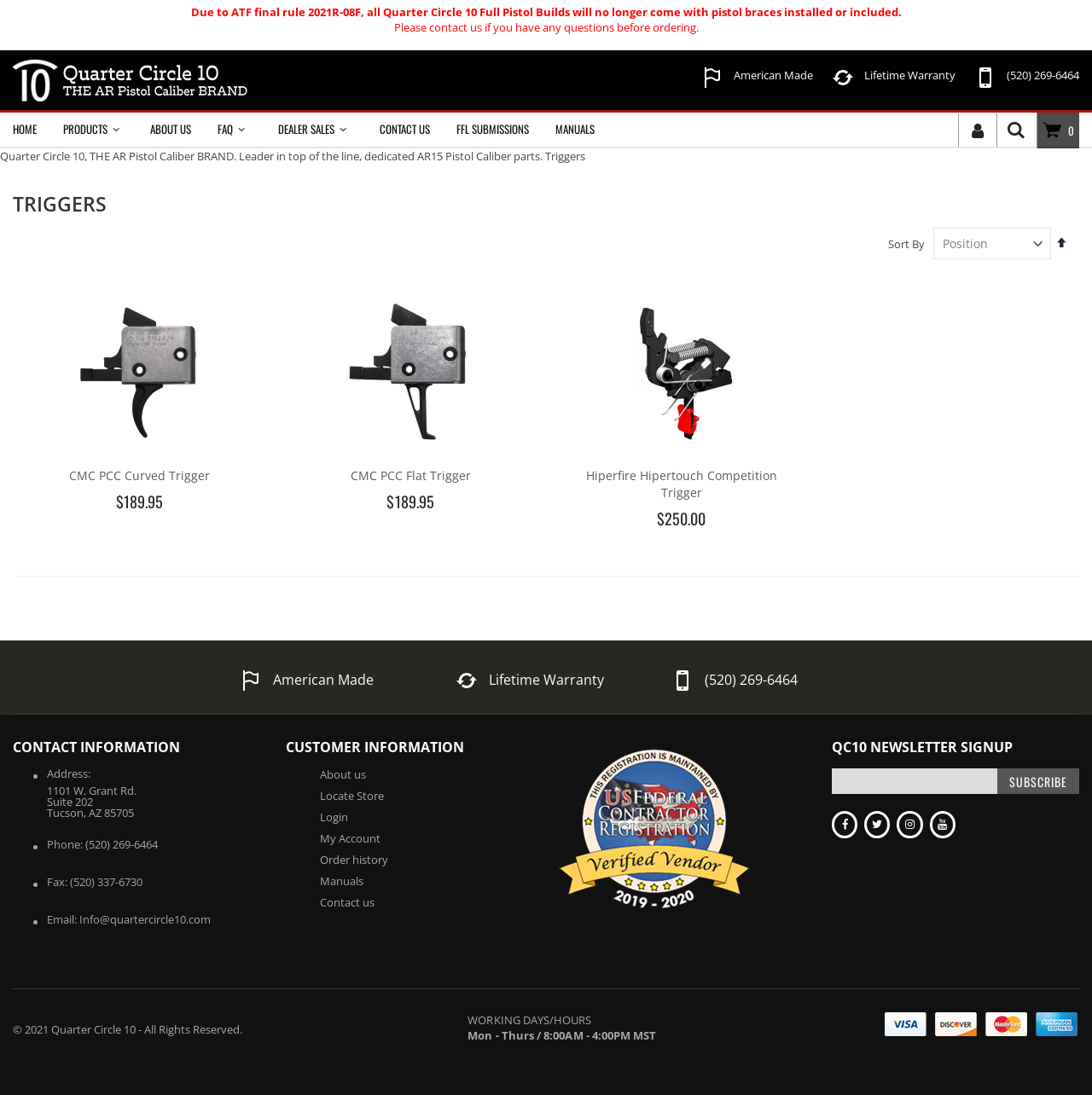Please predict the bounding box coordinates of the element's region where a click is necessary to complete the following instruction: "Contact Quarter Circle 10 via phone". The coordinates should be represented by four float numbers between 0 and 1, i.e., [left, top, right, bottom].

[0.645, 0.612, 0.73, 0.629]